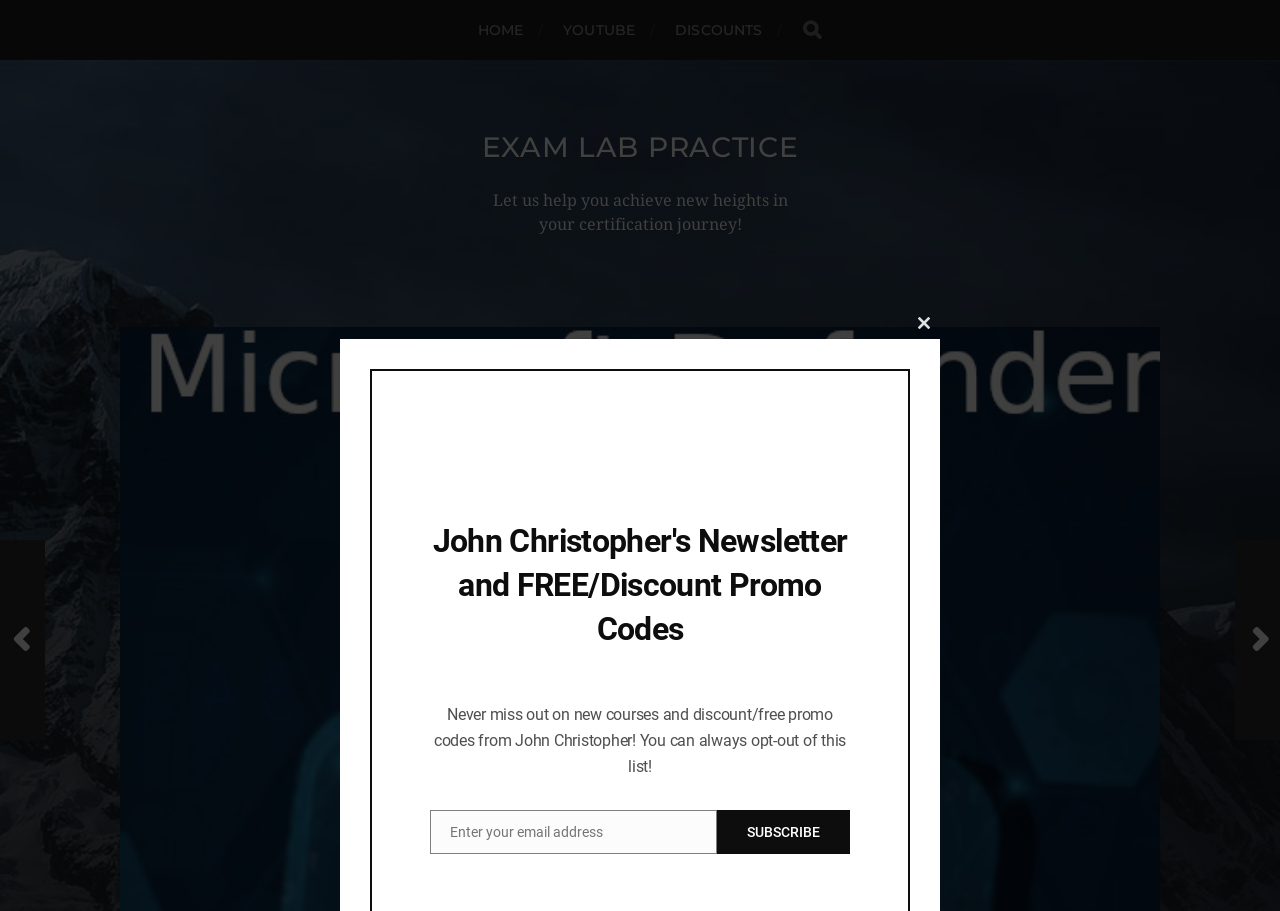Find the bounding box coordinates of the element to click in order to complete the given instruction: "go to exam lab practice."

[0.376, 0.143, 0.624, 0.18]